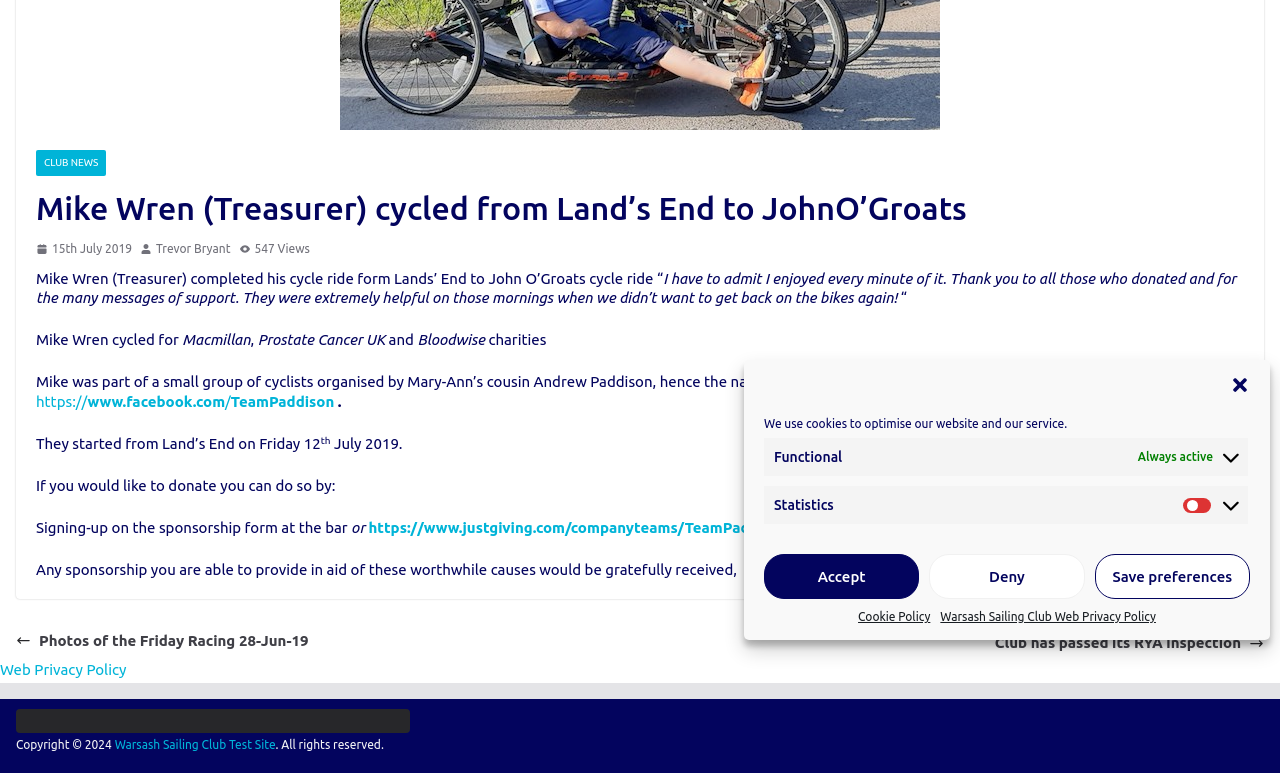Please provide the bounding box coordinates for the UI element as described: "Web Privacy Policy". The coordinates must be four floats between 0 and 1, represented as [left, top, right, bottom].

[0.0, 0.856, 0.099, 0.878]